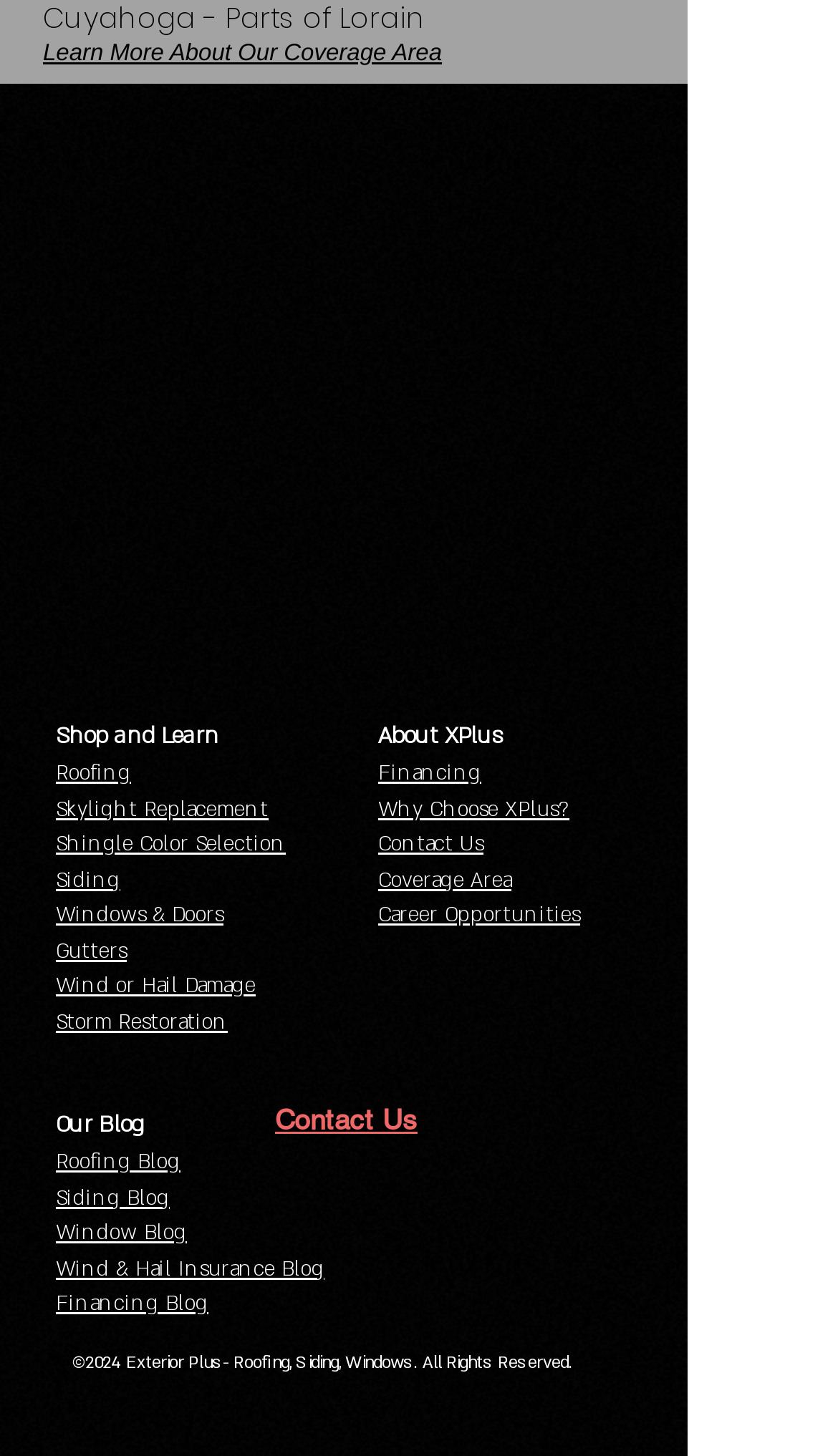Please provide the bounding box coordinate of the region that matches the element description: parent_node: OUR MISSION. OUR VALUES.. Coordinates should be in the format (top-left x, top-left y, bottom-right x, bottom-right y) and all values should be between 0 and 1.

[0.1, 0.078, 0.713, 0.472]